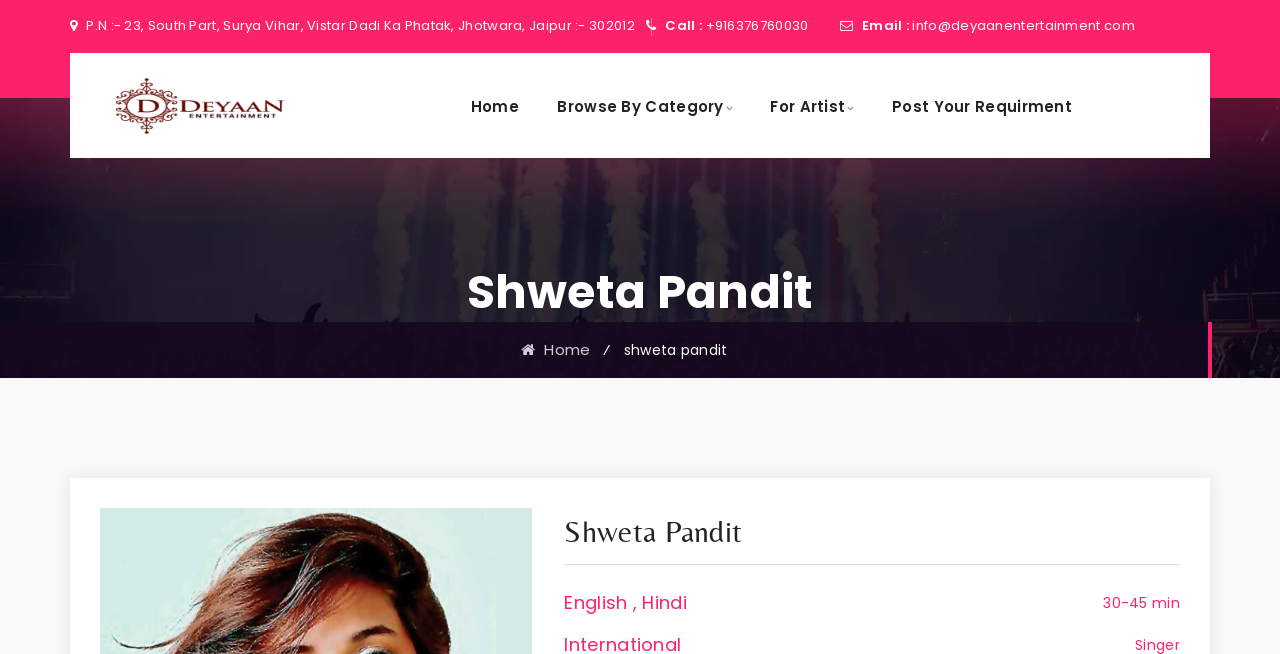What are the languages spoken by Shweta Pandit?
Using the image provided, answer with just one word or phrase.

English, Hindi